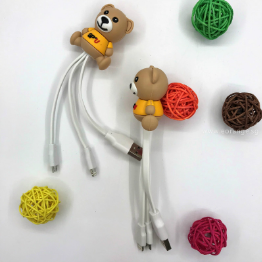Explain in detail what you see in the image.

The image showcases a whimsical 3D customized charging cable featuring two adorable bear-shaped connectors. Each bear is designed with cute expressions and colorful outfits, highlighting their playful character. The cables themselves are multifunctional, combining USB, Type-C, Micro USB, Mini USB, and iPhone 7 connectors, making them convenient for various devices. Surrounding the bears are decorative, colorful spherical ornaments made of twine, adding a vibrant and cheerful touch to the scene. This charging cable serves not only as a practical accessory but also as a charming promotional item, perfect for events or gifts, emphasizing personalization and creativity in everyday tech essentials.